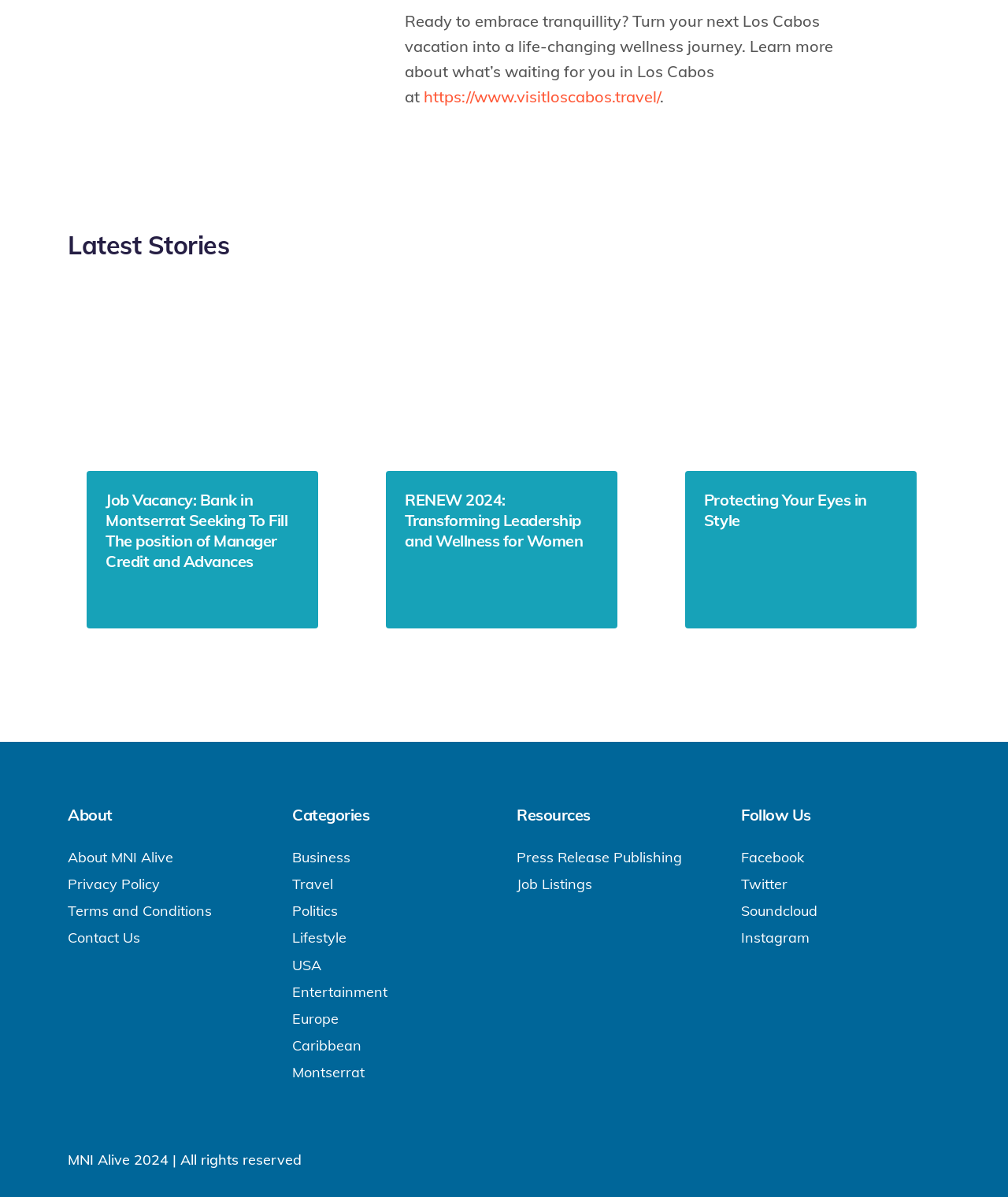Please provide a detailed answer to the question below based on the screenshot: 
How many categories are listed?

I counted the number of links under the 'Categories' heading, which are 'Business', 'Travel', 'Politics', 'Lifestyle', 'USA', 'Entertainment', 'Europe', 'Caribbean', and 'Montserrat', totaling 9 categories.